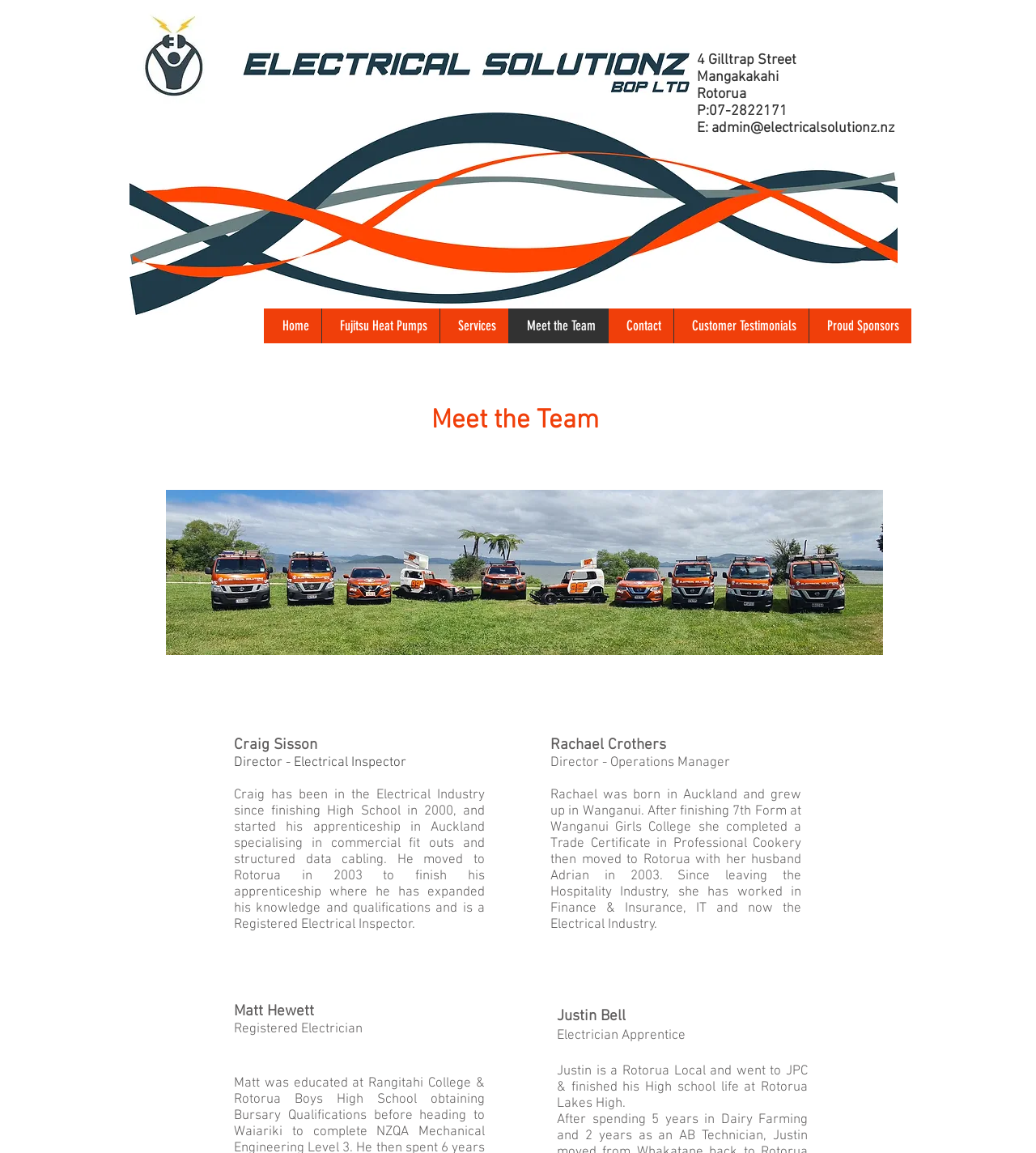Kindly determine the bounding box coordinates of the area that needs to be clicked to fulfill this instruction: "Read about Justin Bell Electrician Apprentice".

[0.538, 0.874, 0.78, 0.922]